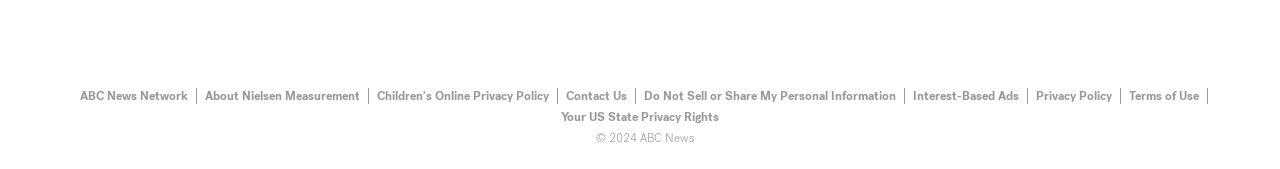What is the copyright year?
Please answer using one word or phrase, based on the screenshot.

2024